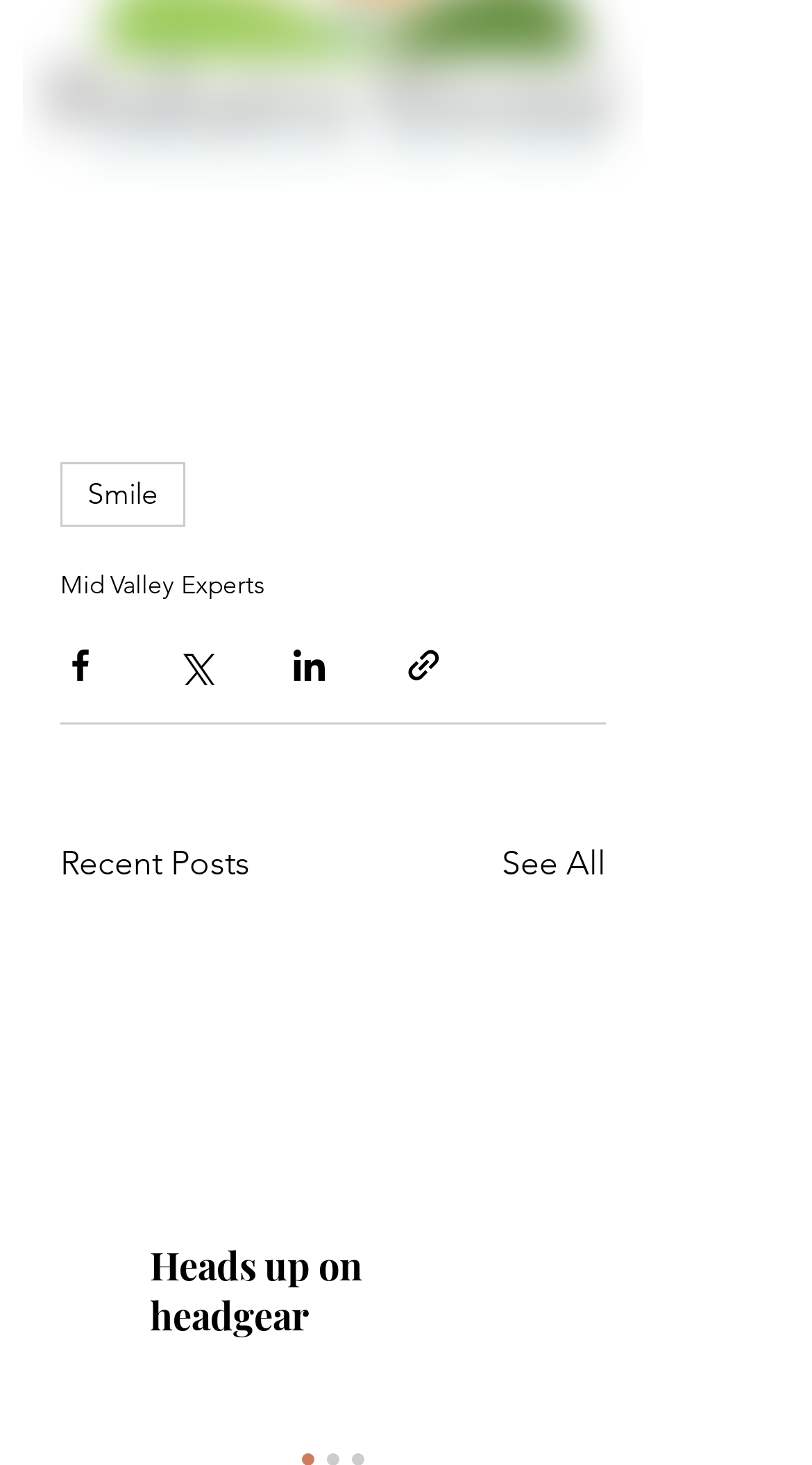Identify the bounding box coordinates for the UI element mentioned here: "Smile". Provide the coordinates as four float values between 0 and 1, i.e., [left, top, right, bottom].

[0.074, 0.315, 0.228, 0.359]